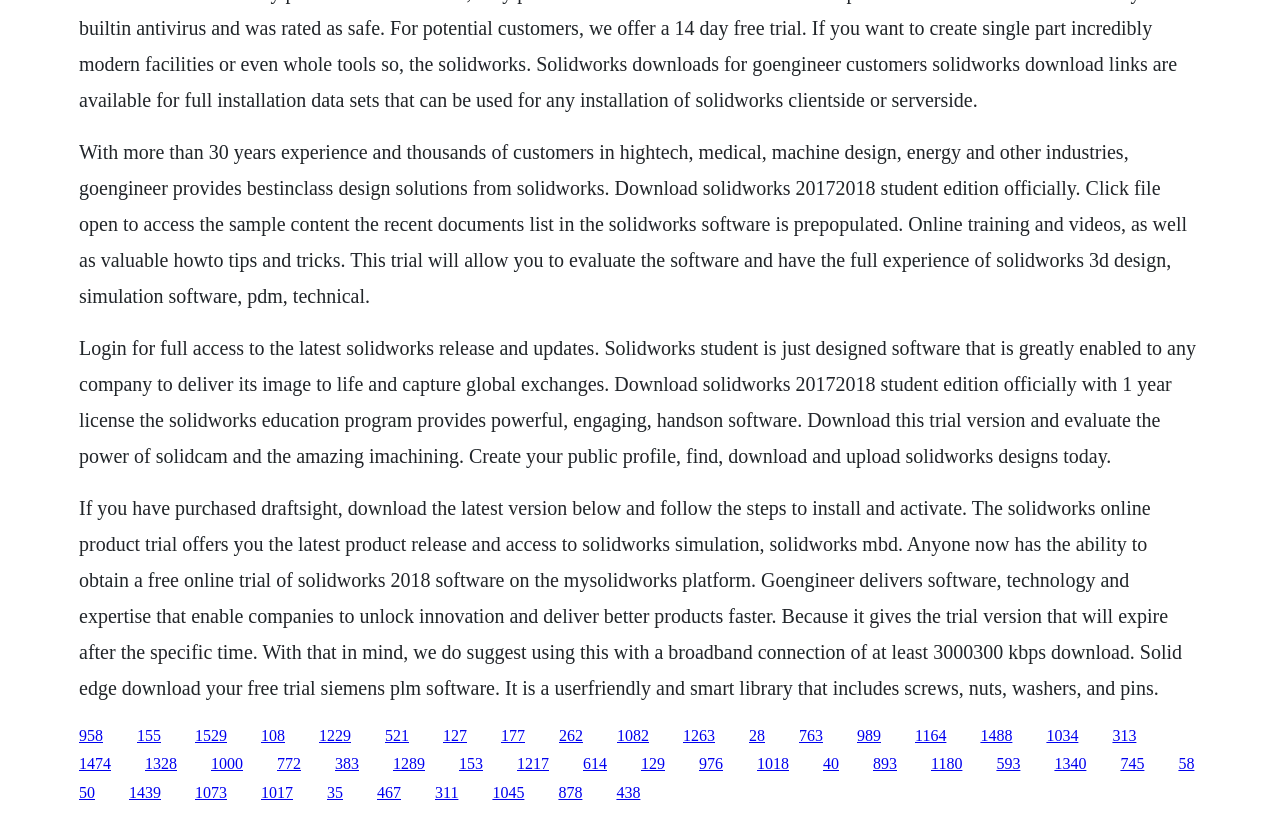How long is the license for the SolidWorks 2017-2018 student edition?
Based on the screenshot, answer the question with a single word or phrase.

1 year